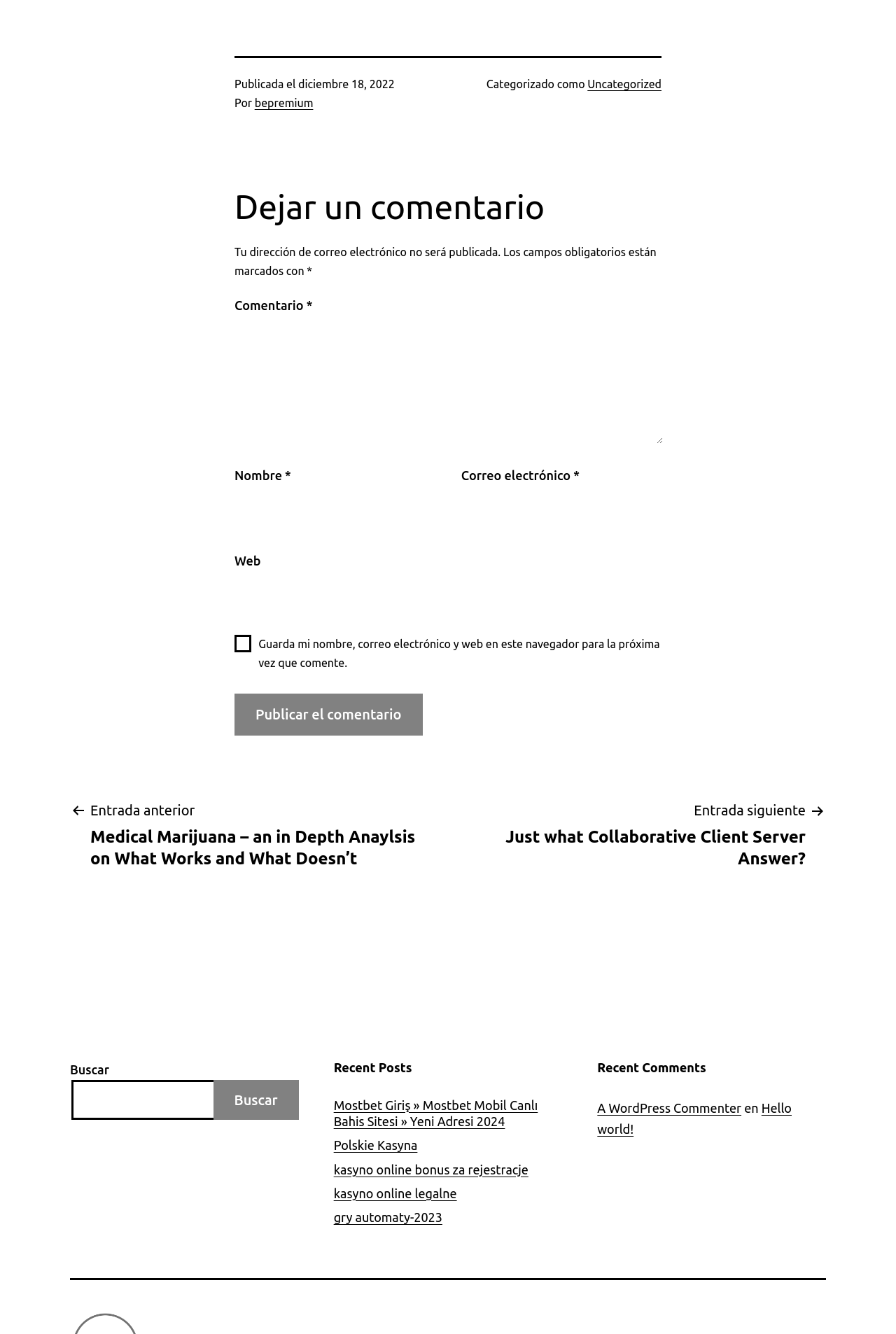For the following element description, predict the bounding box coordinates in the format (top-left x, top-left y, bottom-right x, bottom-right y). All values should be floating point numbers between 0 and 1. Description: parent_node: Buscar name="s"

[0.08, 0.81, 0.24, 0.839]